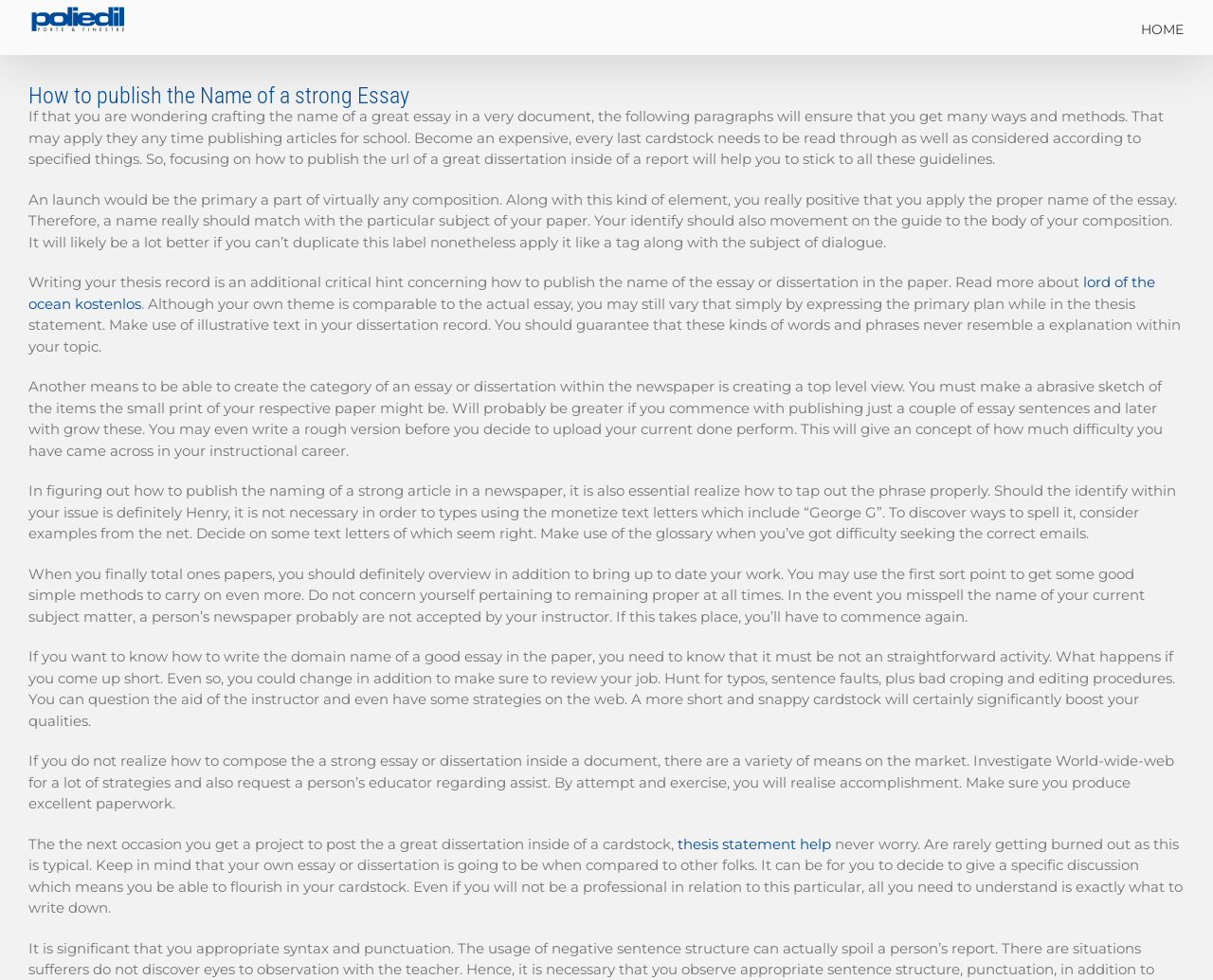Describe the entire webpage, focusing on both content and design.

The webpage is about crafting the name of a great essay in a document, providing various ways and methods to achieve this. At the top left corner, there is a Poliedil logo, which is a link. On the top right corner, there is a main menu navigation bar with a "HOME" link. 

Below the logo, there is a heading that reads "How to publish the Name of a strong Essay". Underneath the heading, there is a block of text that explains the importance of crafting a great essay title, especially in academic papers. 

The webpage is divided into several sections, each discussing a specific aspect of crafting a great essay title. The sections are separated by a small gap, and each section starts with a new paragraph. The text is organized in a clear and concise manner, making it easy to follow.

There are several links scattered throughout the text, including "lord of the ocean kostenlos" and "thesis statement help". These links are likely related to the topic of essay writing and may provide additional resources or information.

The webpage provides a comprehensive guide on how to craft a great essay title, covering topics such as the importance of a good title, how to write a thesis statement, creating an outline, and proofreading. The text is informative and provides practical tips and advice for students struggling with essay writing.